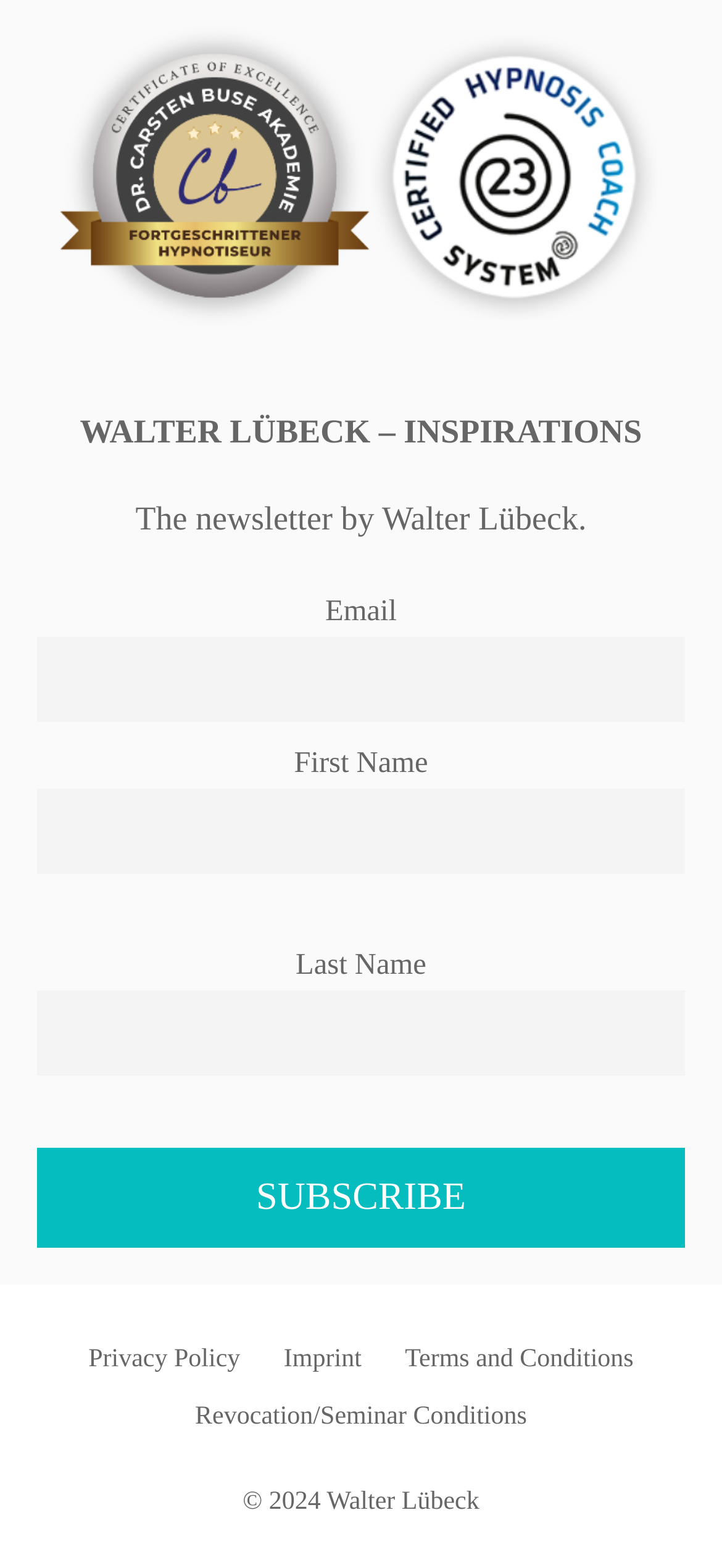What is the button text?
By examining the image, provide a one-word or phrase answer.

SUBSCRIBE